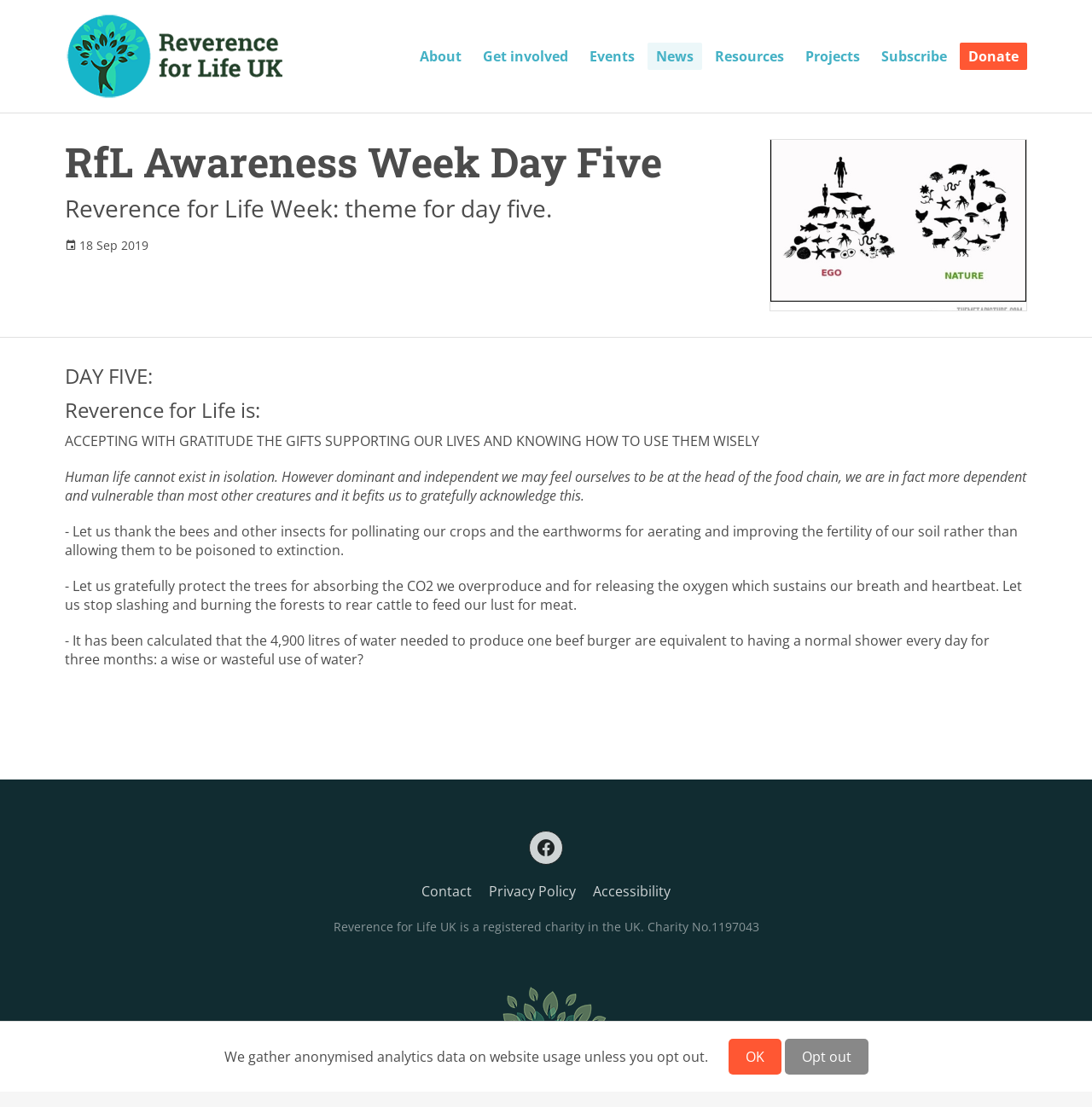Please locate the bounding box coordinates for the element that should be clicked to achieve the following instruction: "Click on the 'Contact' link". Ensure the coordinates are given as four float numbers between 0 and 1, i.e., [left, top, right, bottom].

[0.386, 0.797, 0.432, 0.814]